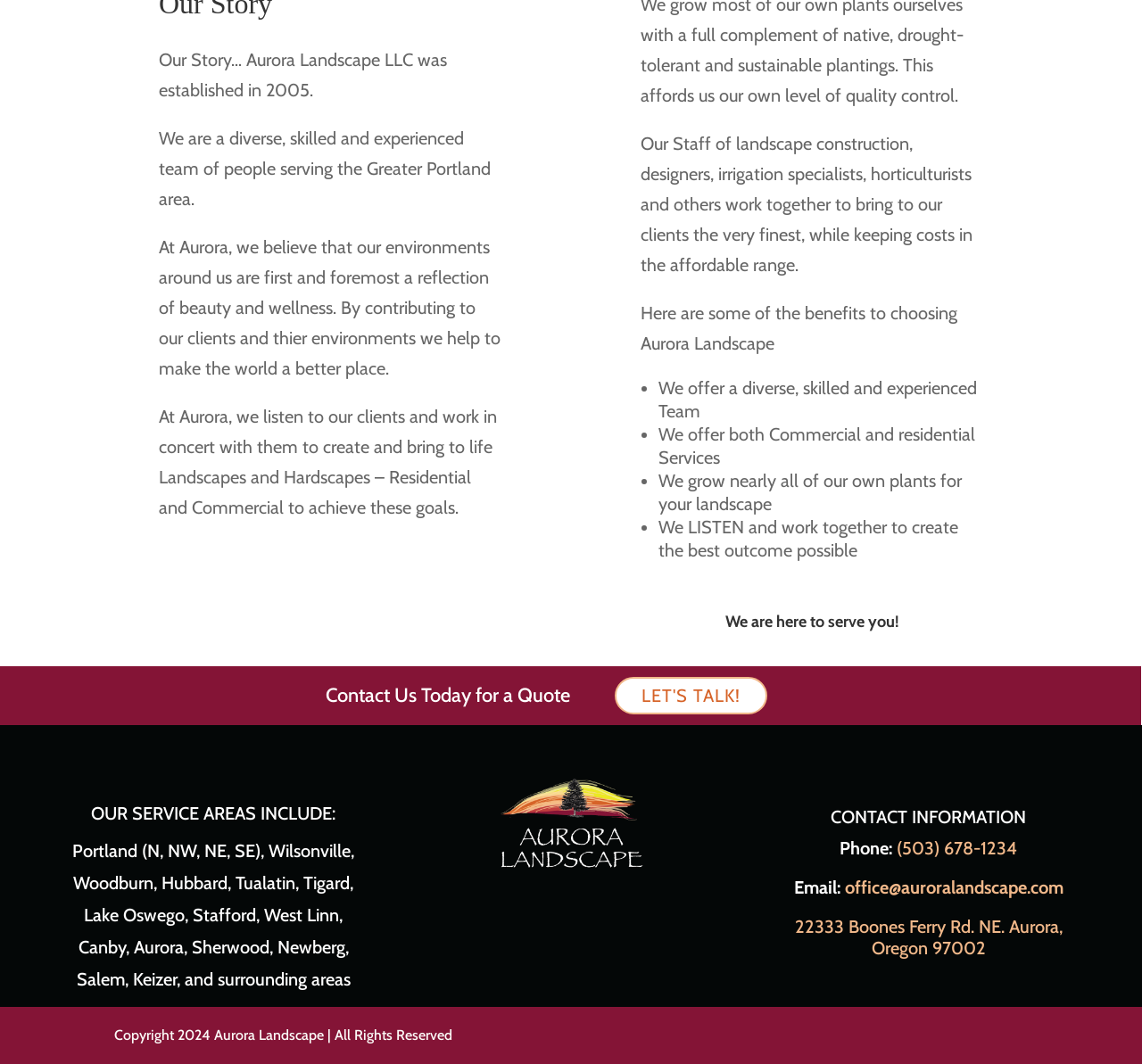Provide the bounding box coordinates of the HTML element this sentence describes: "22333 Boones Ferry Rd. NE.".

[0.696, 0.861, 0.879, 0.881]